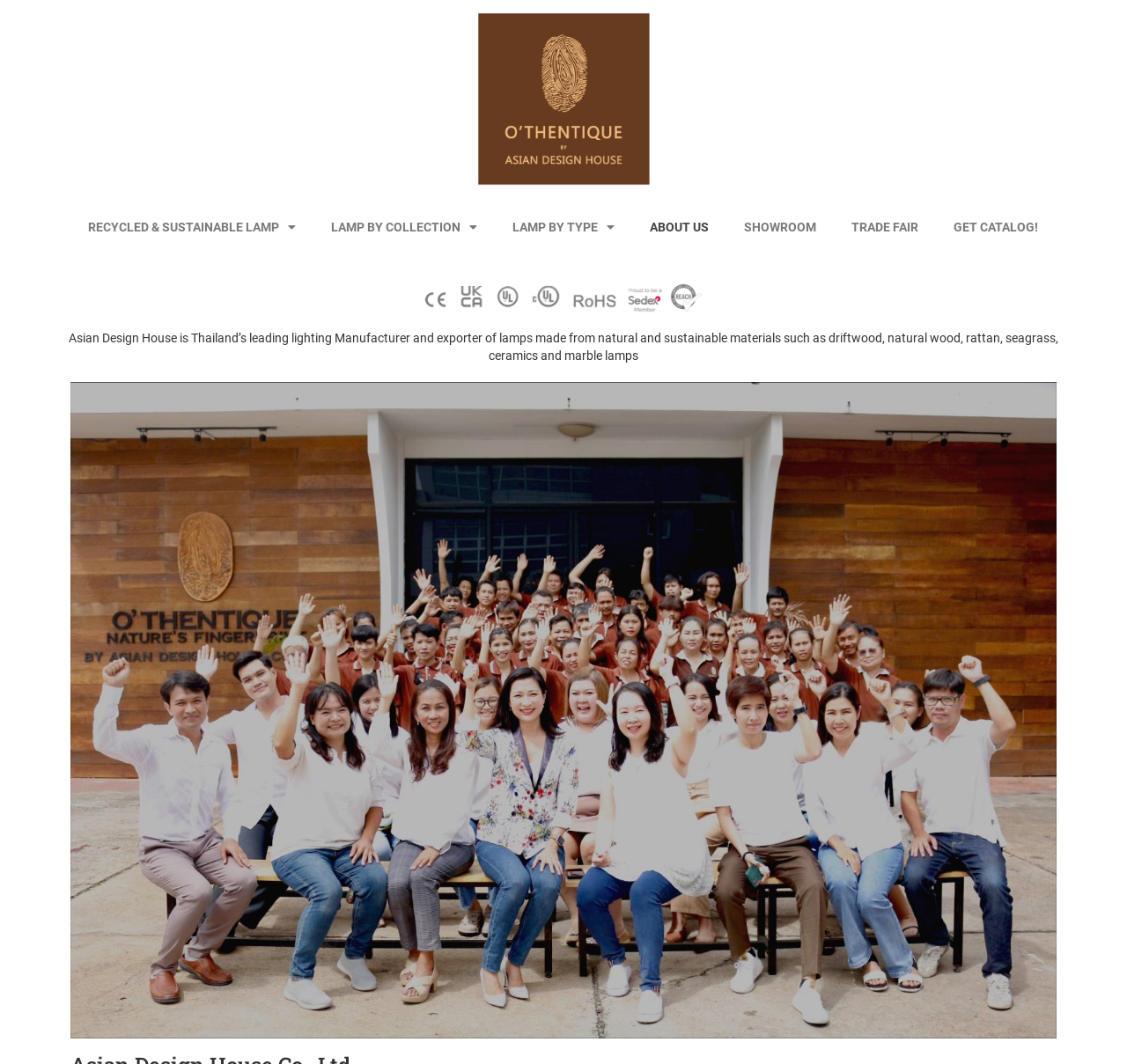Specify the bounding box coordinates (top-left x, top-left y, bottom-right x, bottom-right y) of the UI element in the screenshot that matches this description: ABOUT US

[0.561, 0.194, 0.645, 0.232]